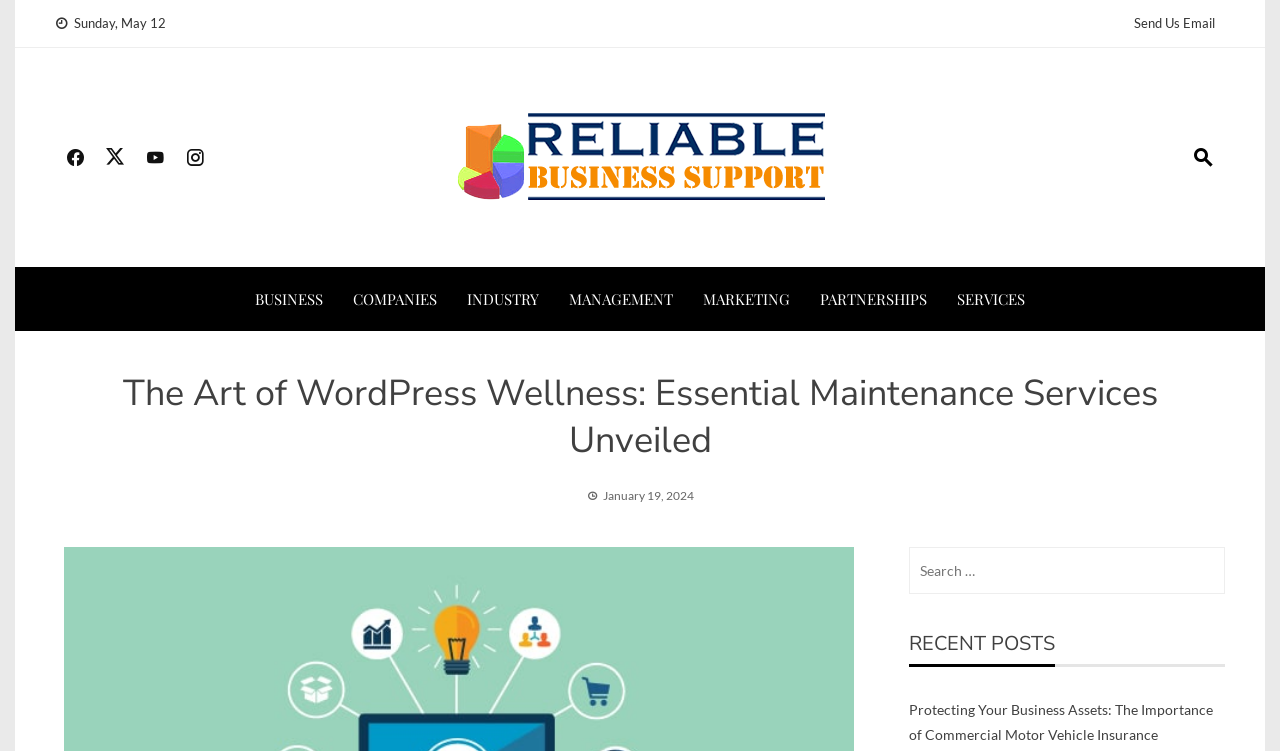Specify the bounding box coordinates of the region I need to click to perform the following instruction: "Learn about business services". The coordinates must be four float numbers in the range of 0 to 1, i.e., [left, top, right, bottom].

[0.199, 0.377, 0.252, 0.42]